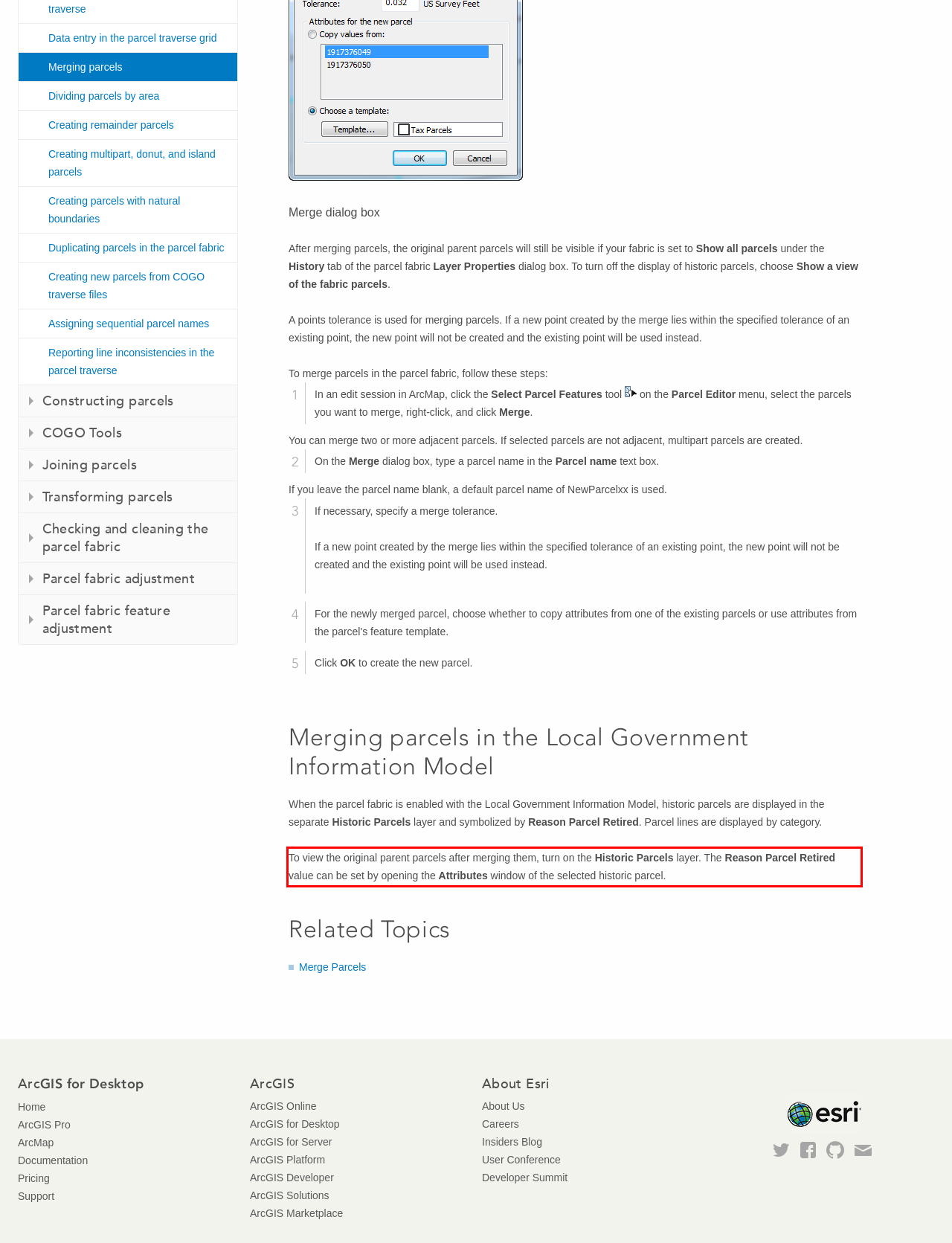Your task is to recognize and extract the text content from the UI element enclosed in the red bounding box on the webpage screenshot.

To view the original parent parcels after merging them, turn on the Historic Parcels layer. The Reason Parcel Retired value can be set by opening the Attributes window of the selected historic parcel.